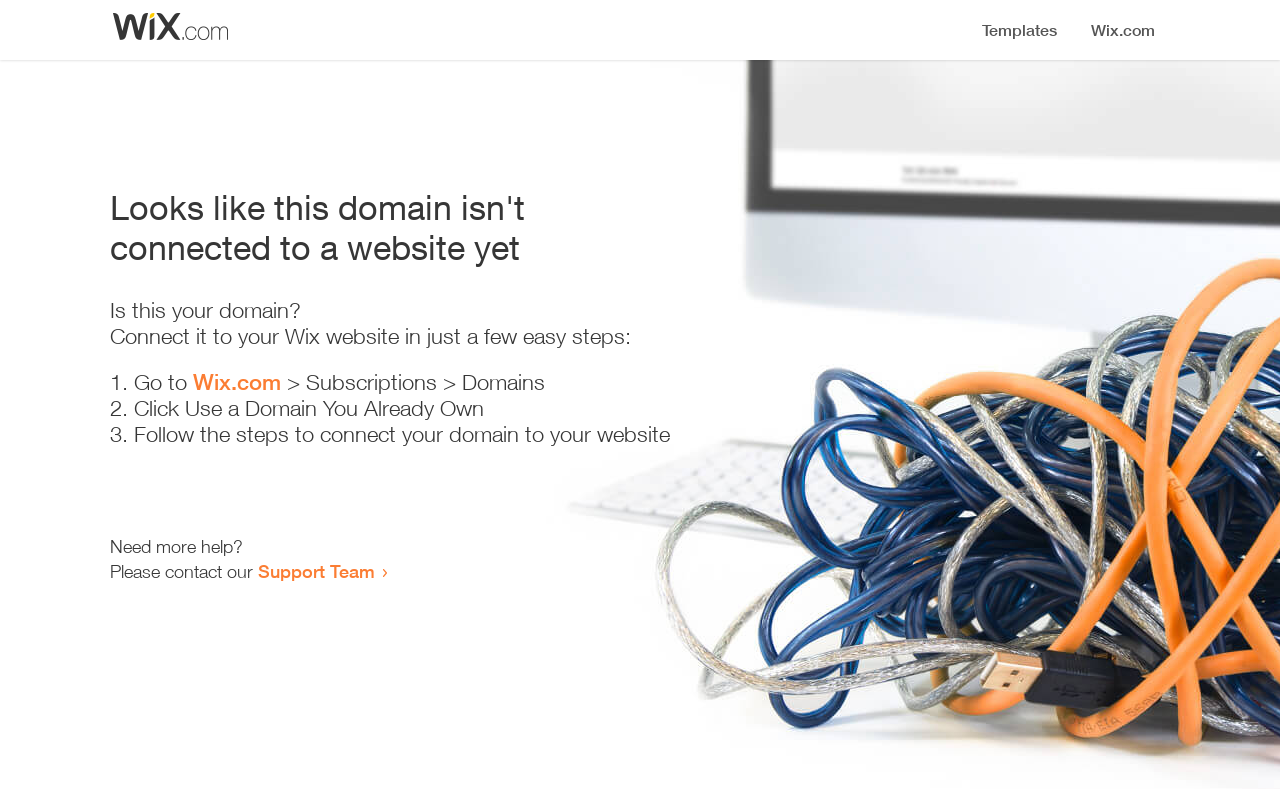Predict the bounding box of the UI element that fits this description: "Sign Up for Our Newsletter".

None